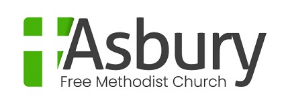What is the font style of the word 'Asbury'?
Based on the visual content, answer with a single word or a brief phrase.

Bold